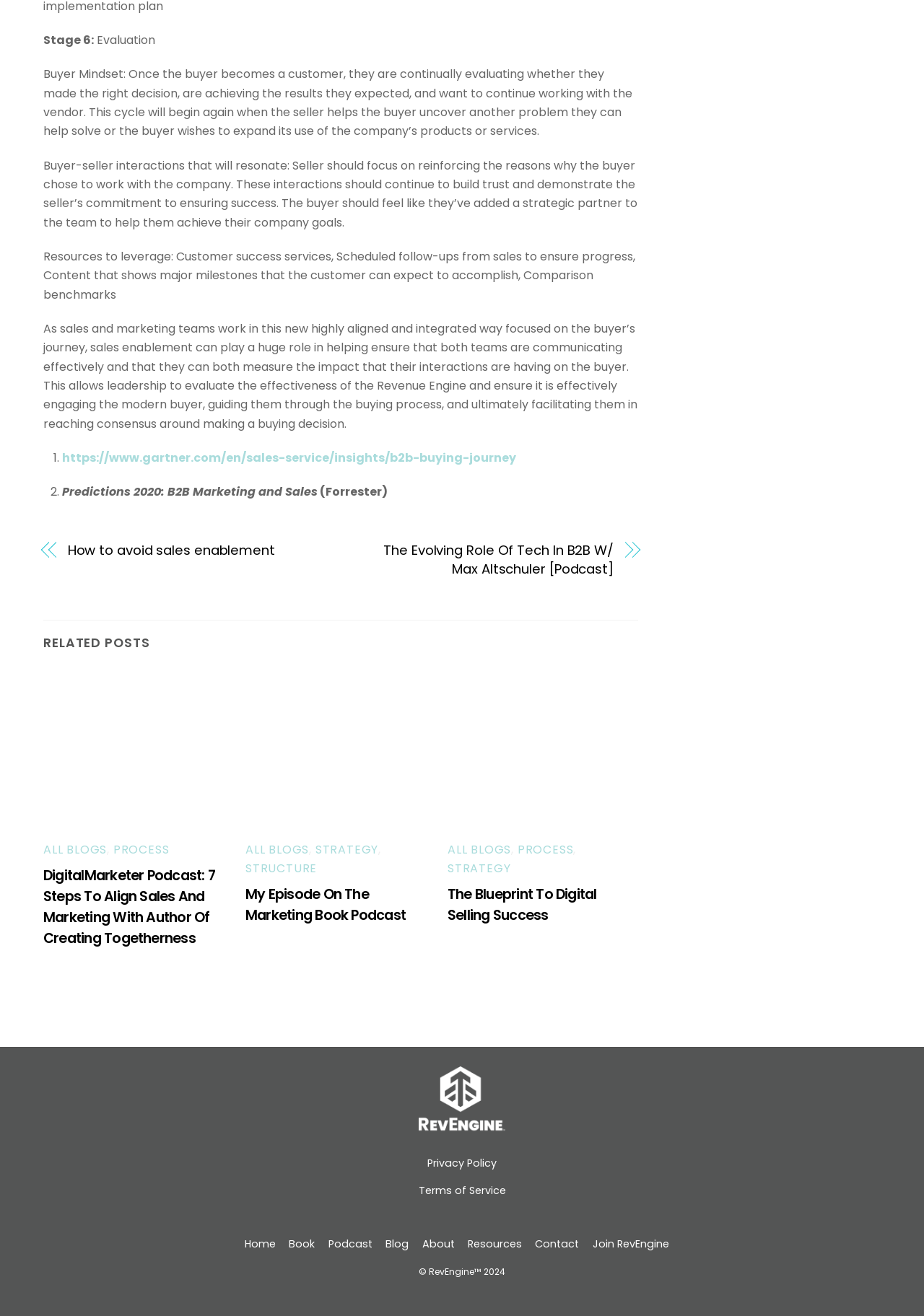Based on the visual content of the image, answer the question thoroughly: What is the name of the company?

The webpage has a footer section that lists links to various pages, including Home, Book, Podcast, Blog, About, Resources, Contact, and Join RevEngine, which suggests that RevEngine is the name of the company.